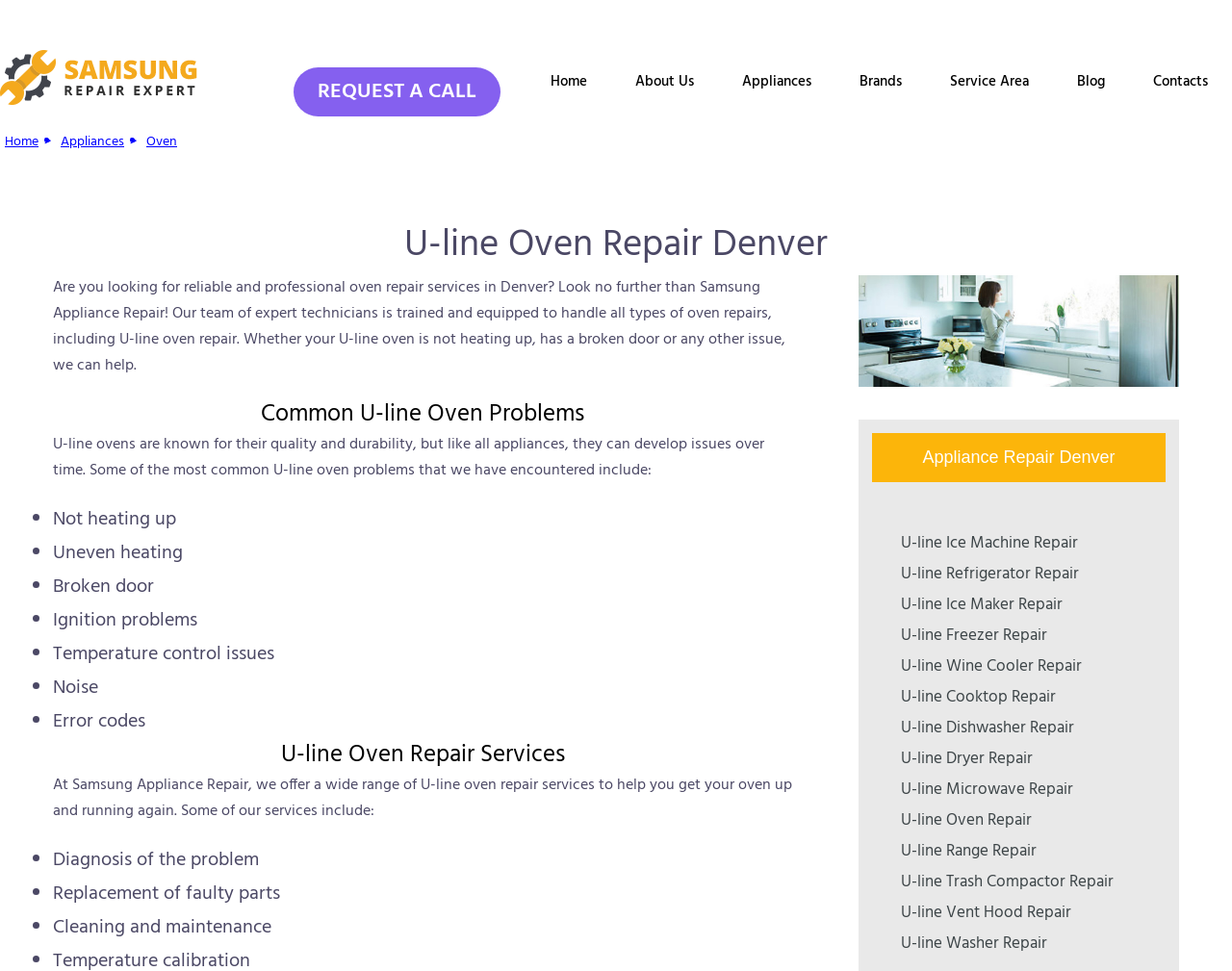What is the purpose of the 'REQUEST A CALL' link?
Please interpret the details in the image and answer the question thoroughly.

I inferred this by considering the context of the link, which is placed near the top of the webpage and is likely intended to encourage visitors to take action and contact the service.